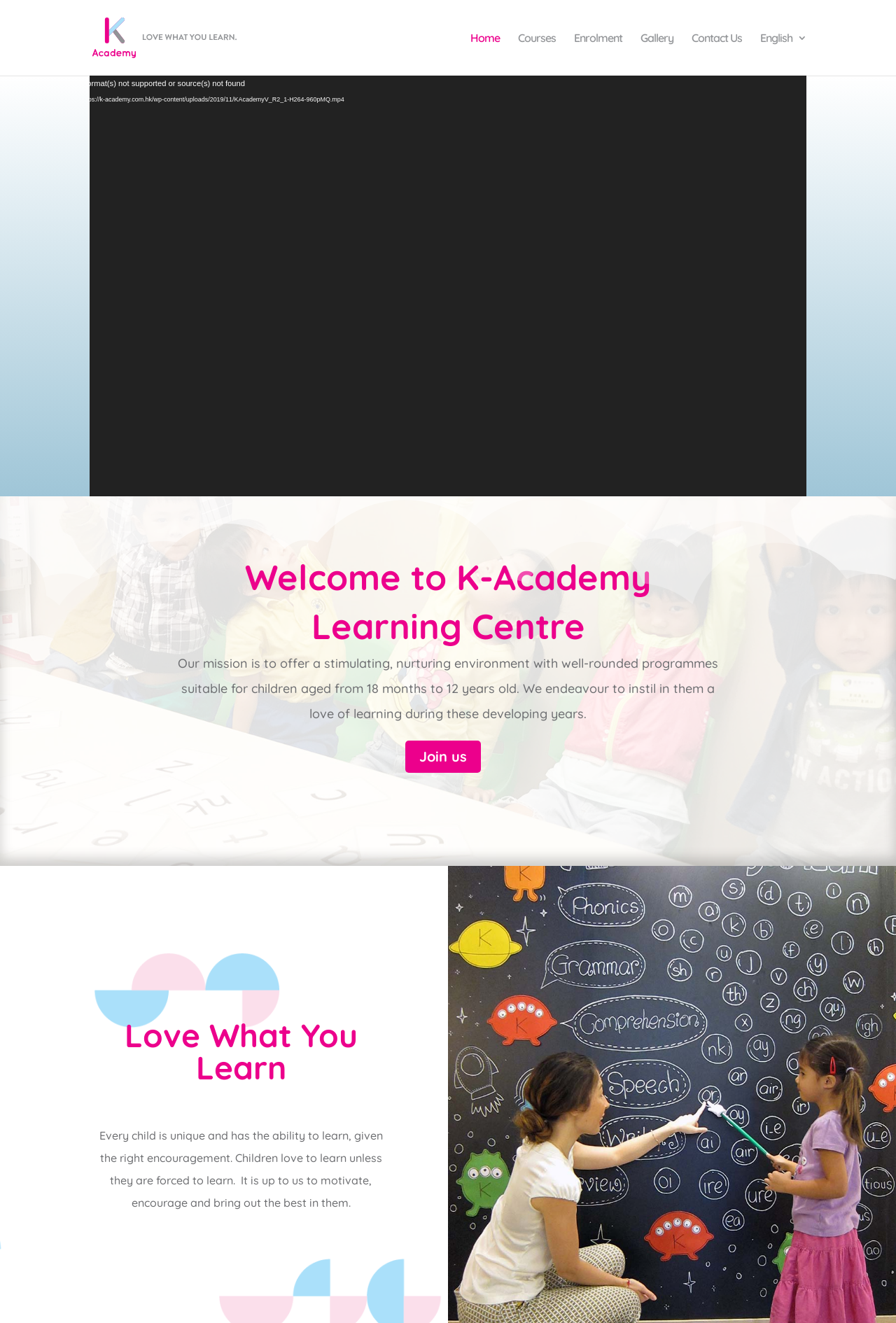Provide the bounding box coordinates for the area that should be clicked to complete the instruction: "Click the 'Contact Us' link".

[0.772, 0.025, 0.828, 0.057]